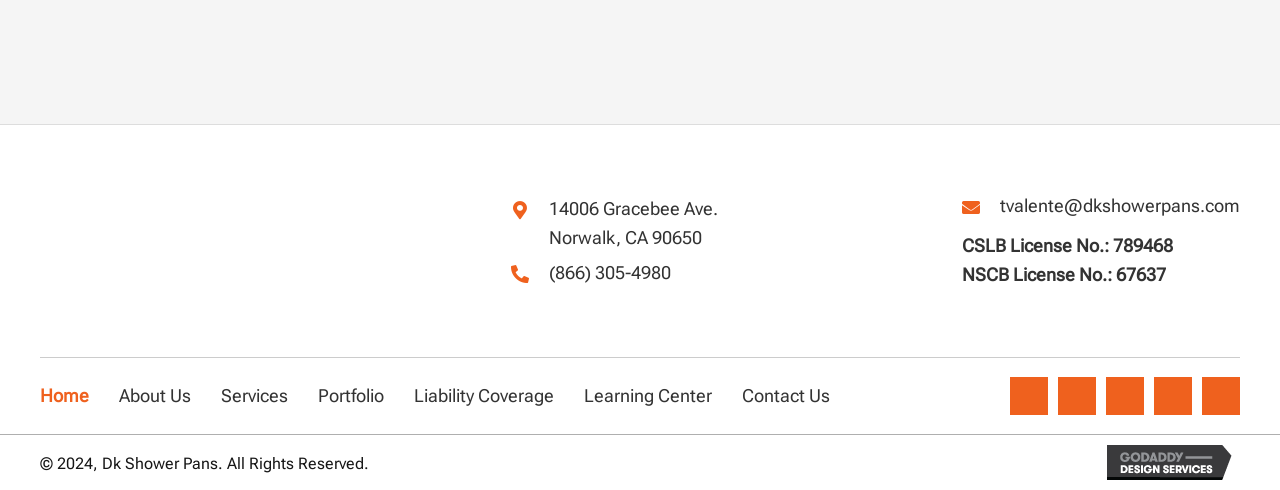What is the company's CSLB License Number?
Based on the image, answer the question with a single word or brief phrase.

789468